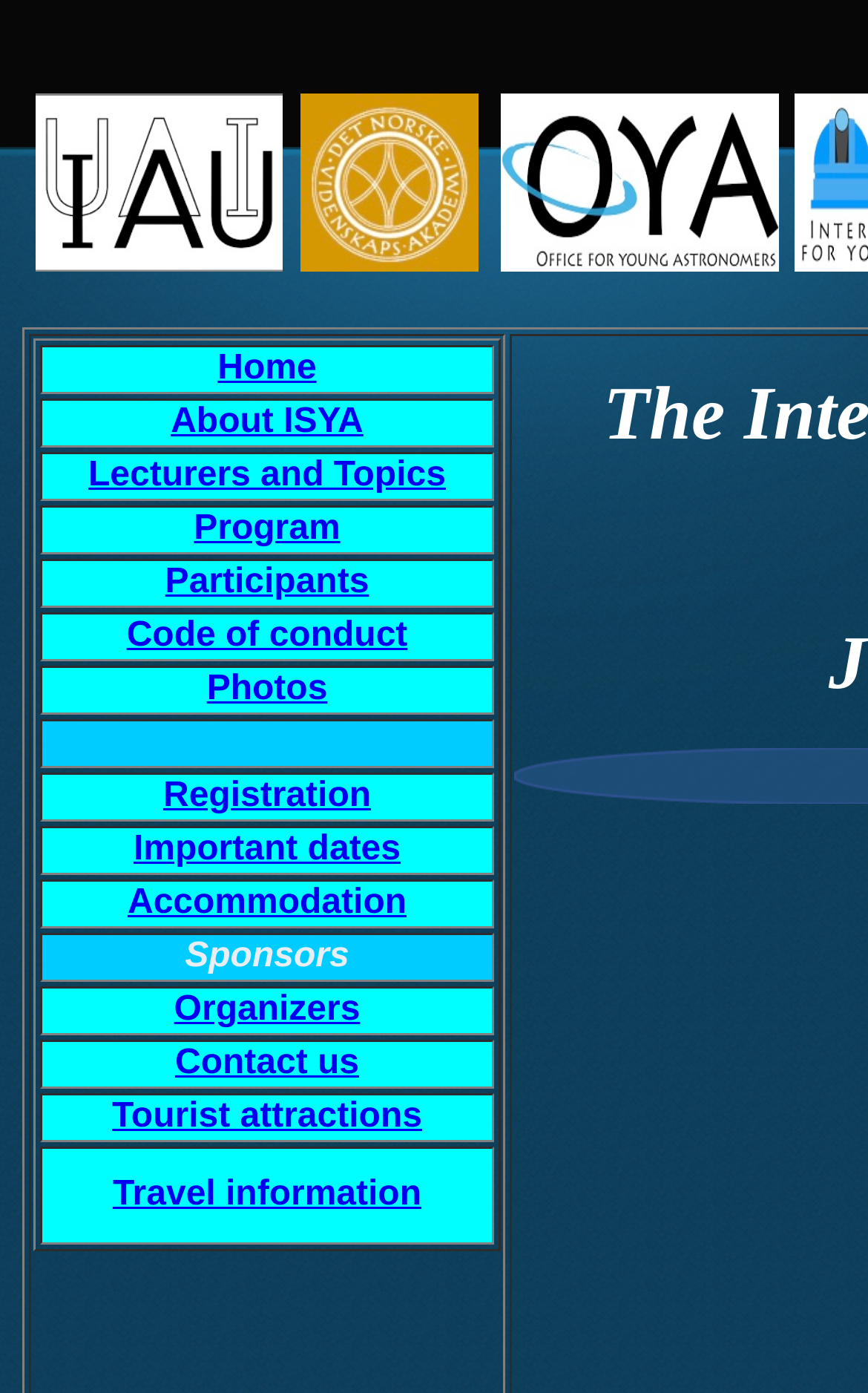Identify and provide the main heading of the webpage.

The International School for Young Astronomers